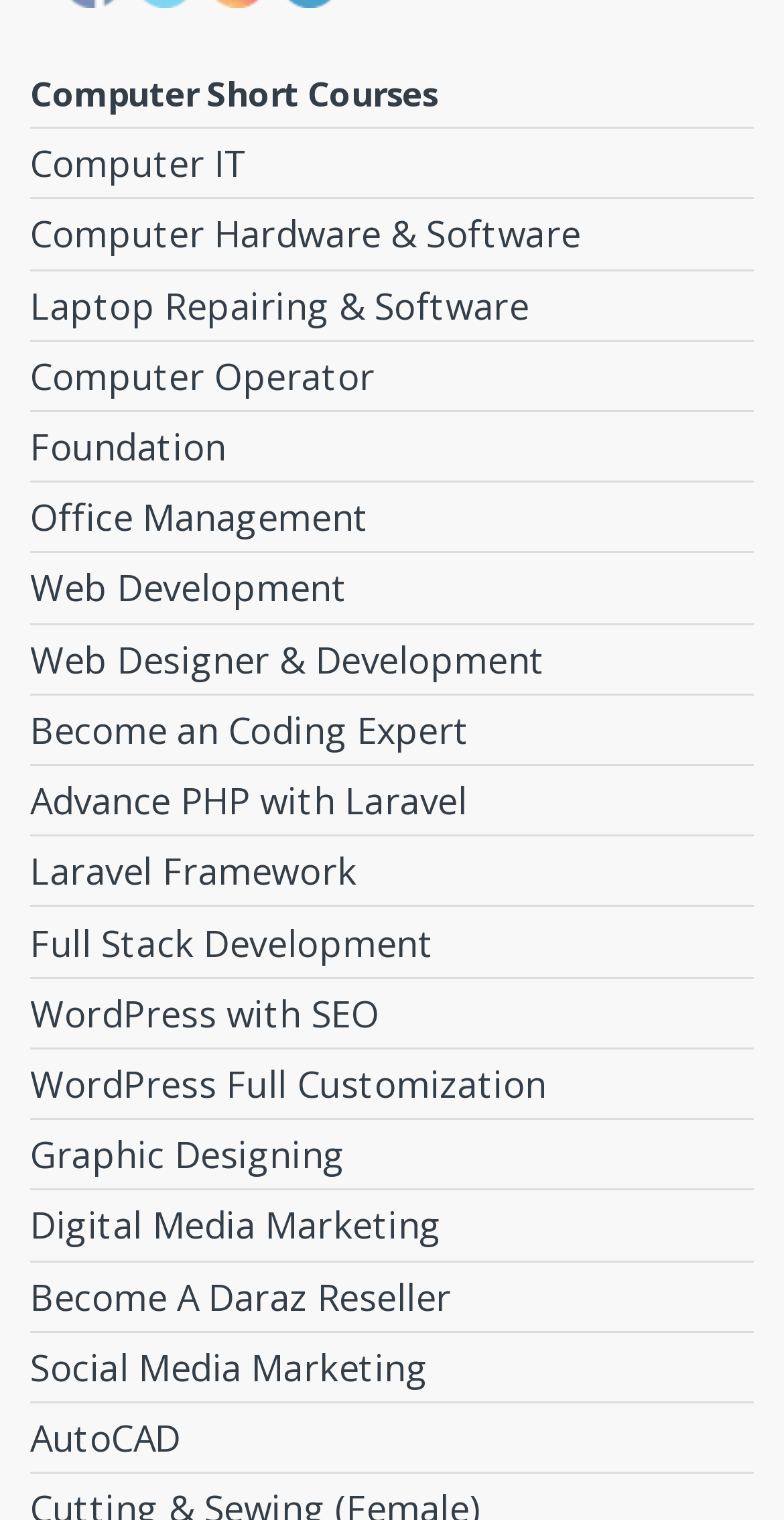How many courses are related to web development?
Use the information from the image to give a detailed answer to the question.

There are three courses related to web development: 'Web Development', 'Web Designer & Development', and 'Full Stack Development'. These courses are listed as link elements on the webpage with bounding box coordinates of [0.038, 0.363, 0.962, 0.41], [0.038, 0.41, 0.962, 0.456], and [0.038, 0.596, 0.962, 0.642] respectively.